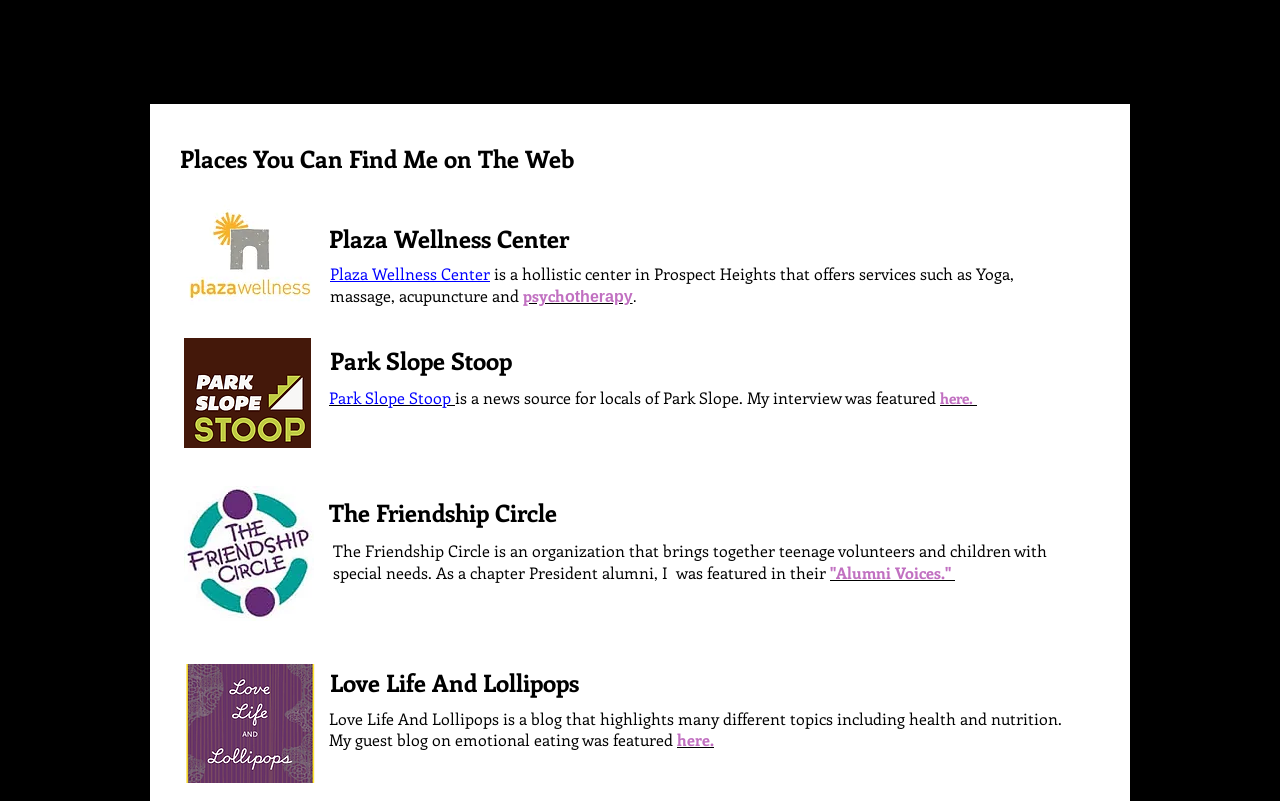Please locate the bounding box coordinates of the element's region that needs to be clicked to follow the instruction: "visit Park Slope Stoop". The bounding box coordinates should be provided as four float numbers between 0 and 1, i.e., [left, top, right, bottom].

[0.257, 0.483, 0.355, 0.51]